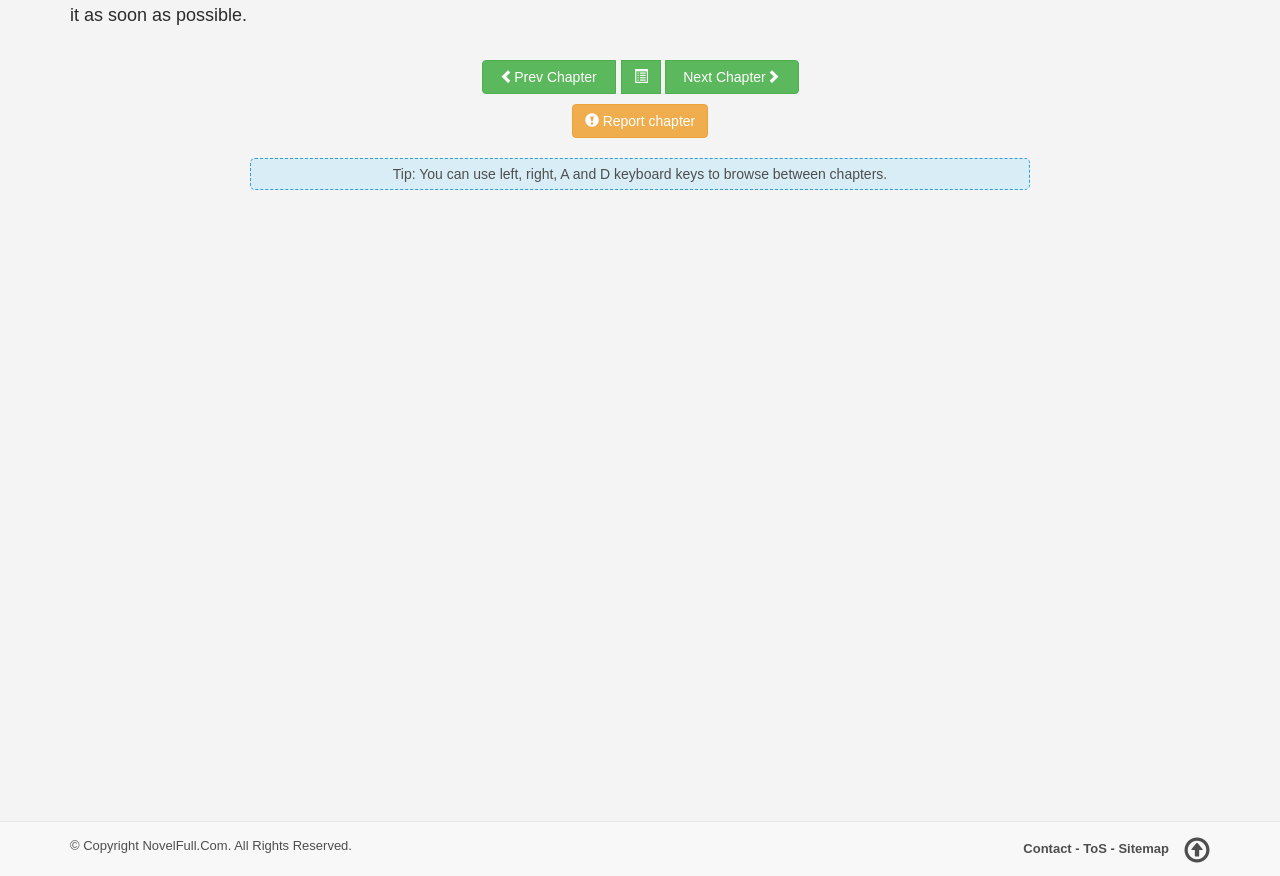Please pinpoint the bounding box coordinates for the region I should click to adhere to this instruction: "Go to previous chapter".

[0.376, 0.069, 0.481, 0.107]